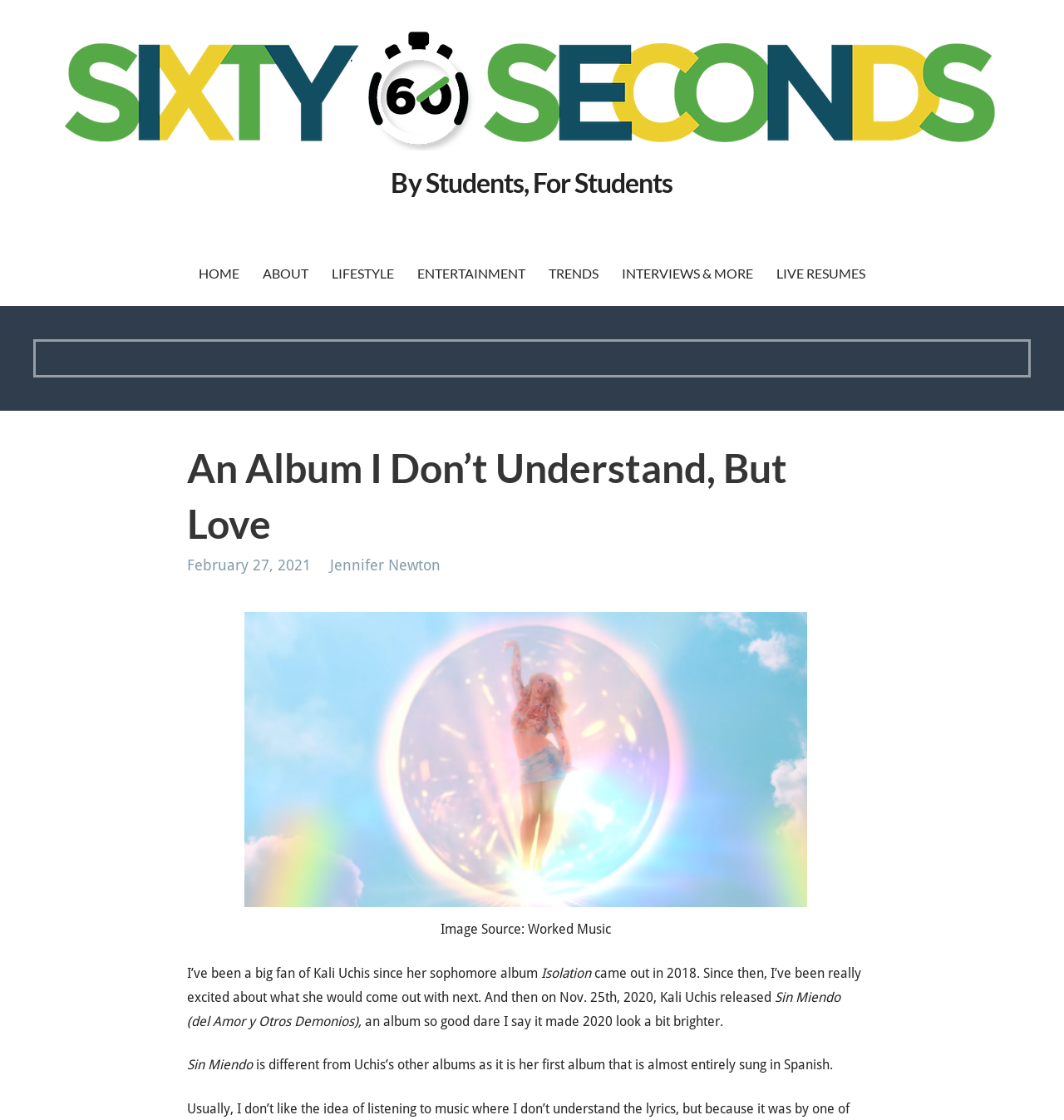Identify the bounding box for the described UI element: "ENTERTAINMENT".

[0.383, 0.216, 0.503, 0.273]